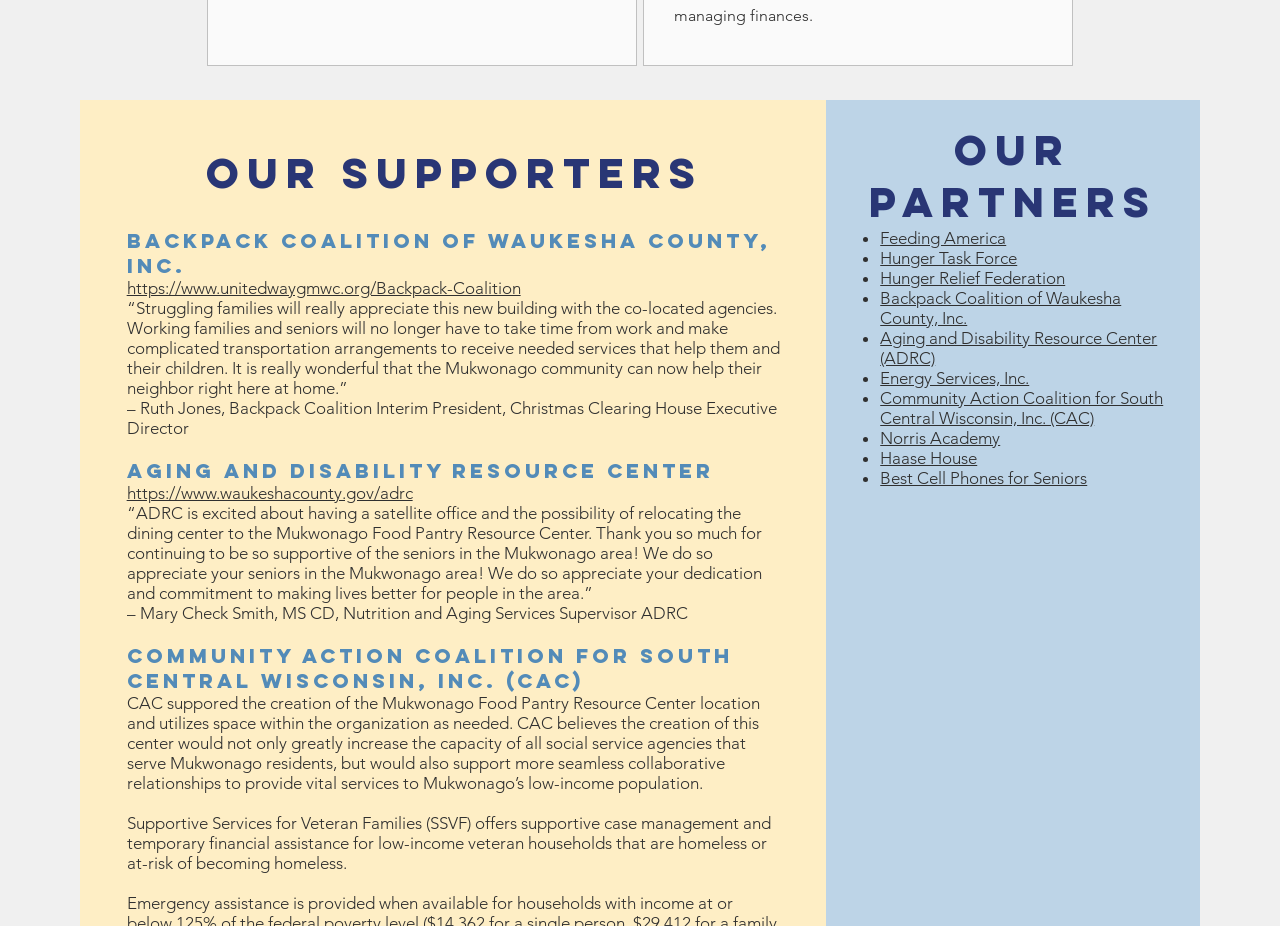Please provide a one-word or phrase answer to the question: 
What is the name of the program that offers supportive case management and temporary financial assistance to low-income veteran households?

Supportive Services for Veteran Families (SSVF)